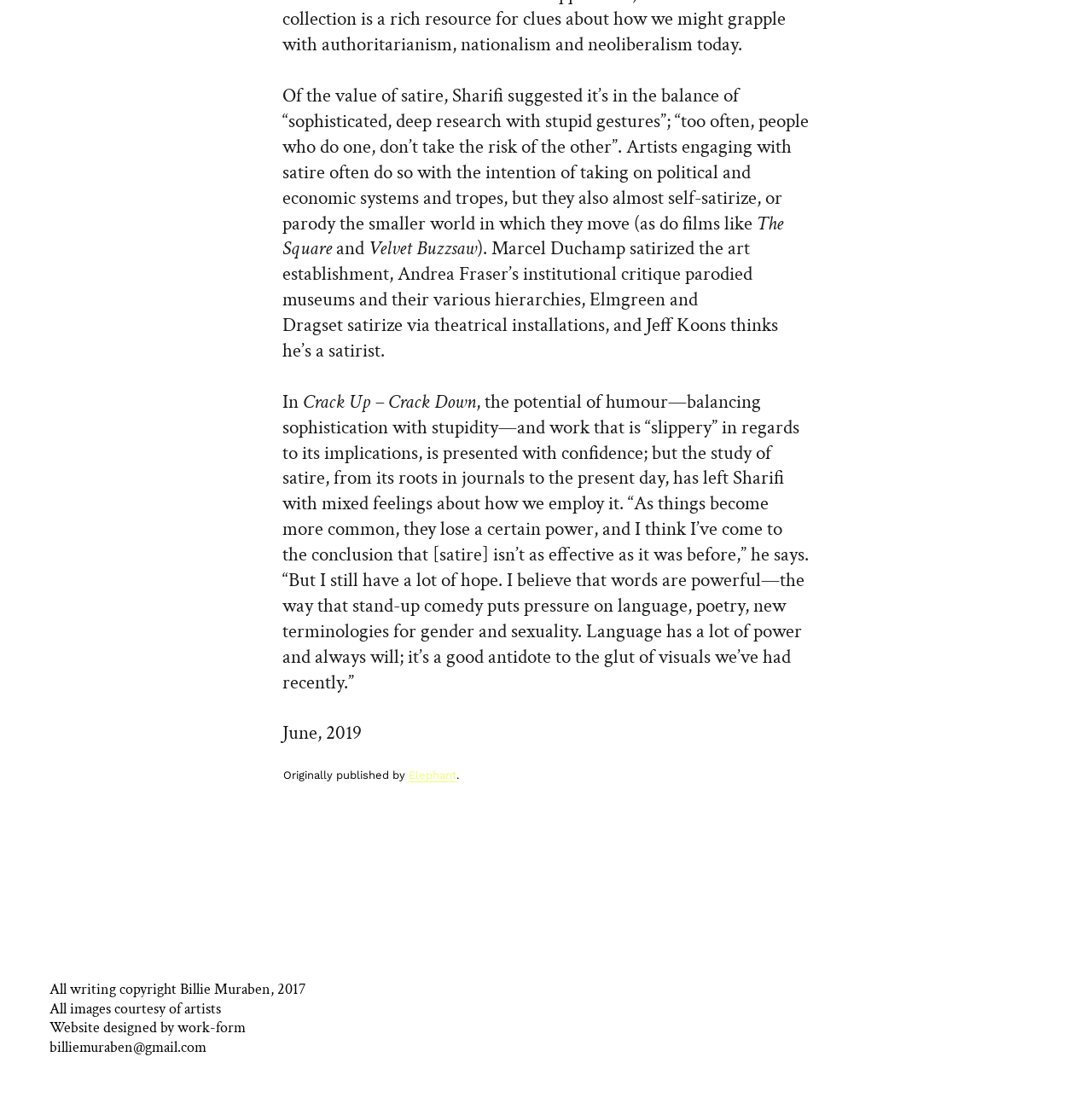Provide a one-word or brief phrase answer to the question:
What is the name of the film mentioned in the article?

The Square